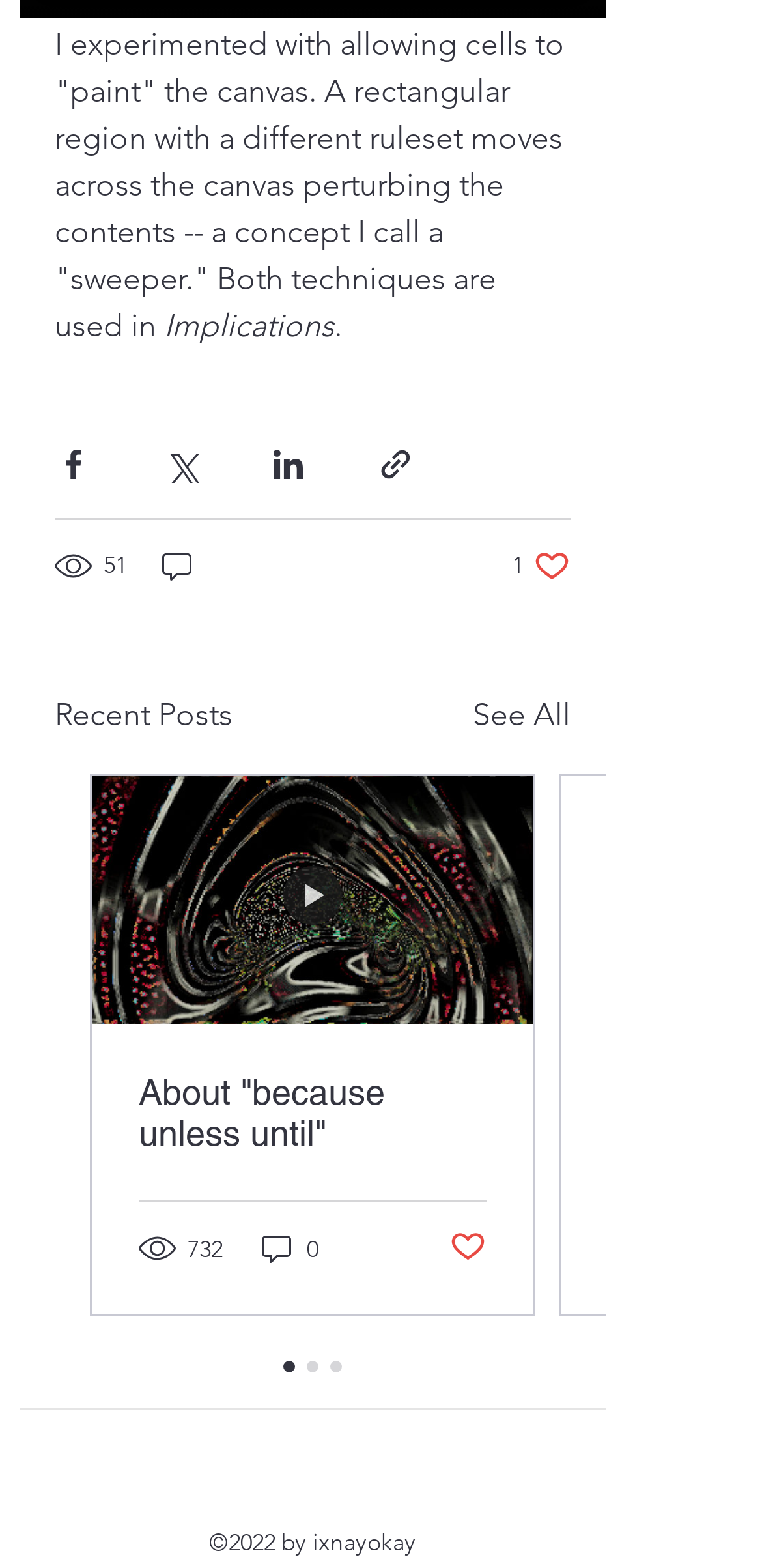Please find the bounding box coordinates of the section that needs to be clicked to achieve this instruction: "Like the post".

[0.672, 0.349, 0.749, 0.372]